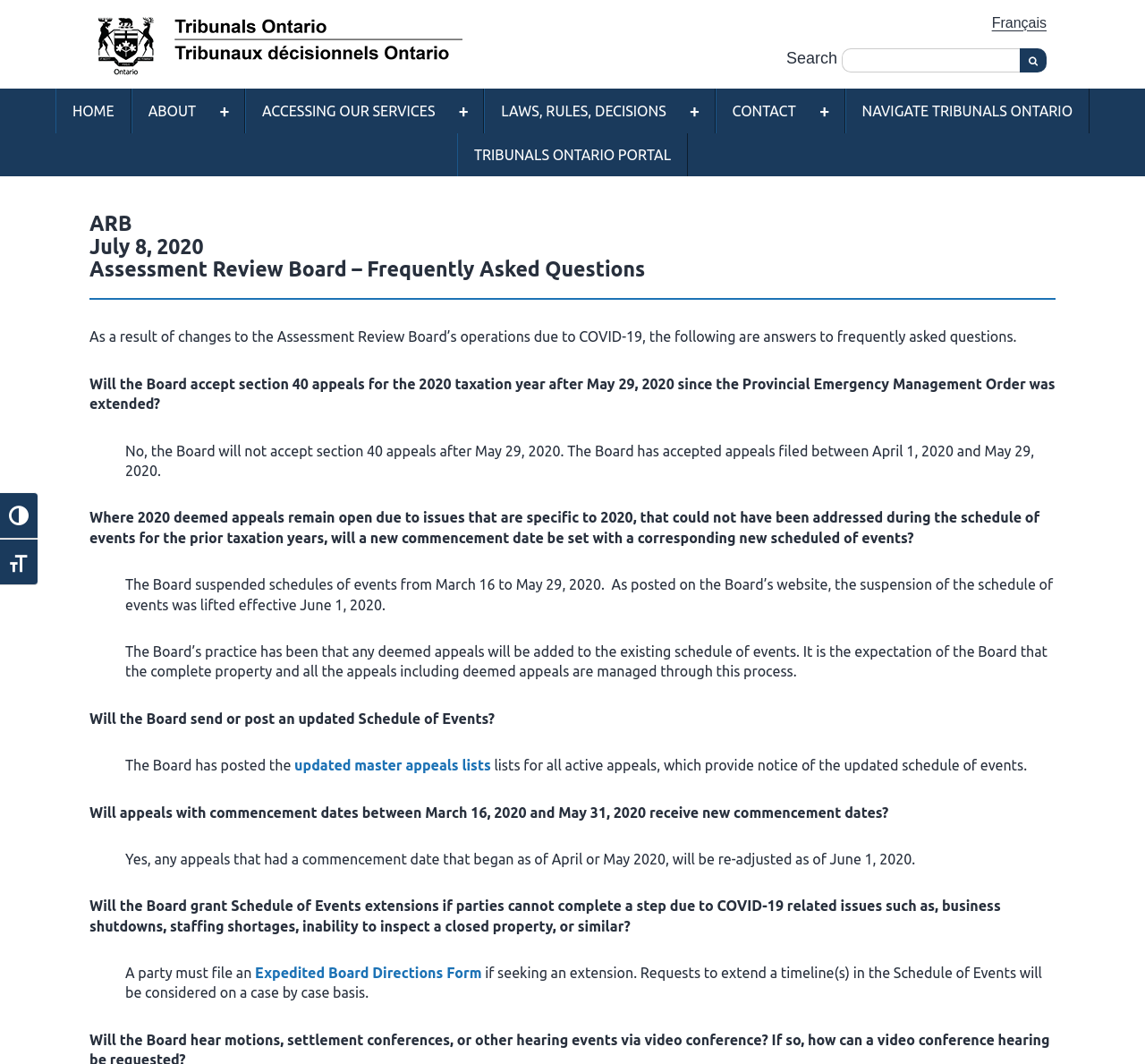Specify the bounding box coordinates of the element's area that should be clicked to execute the given instruction: "View updated master appeals lists". The coordinates should be four float numbers between 0 and 1, i.e., [left, top, right, bottom].

[0.257, 0.712, 0.429, 0.727]